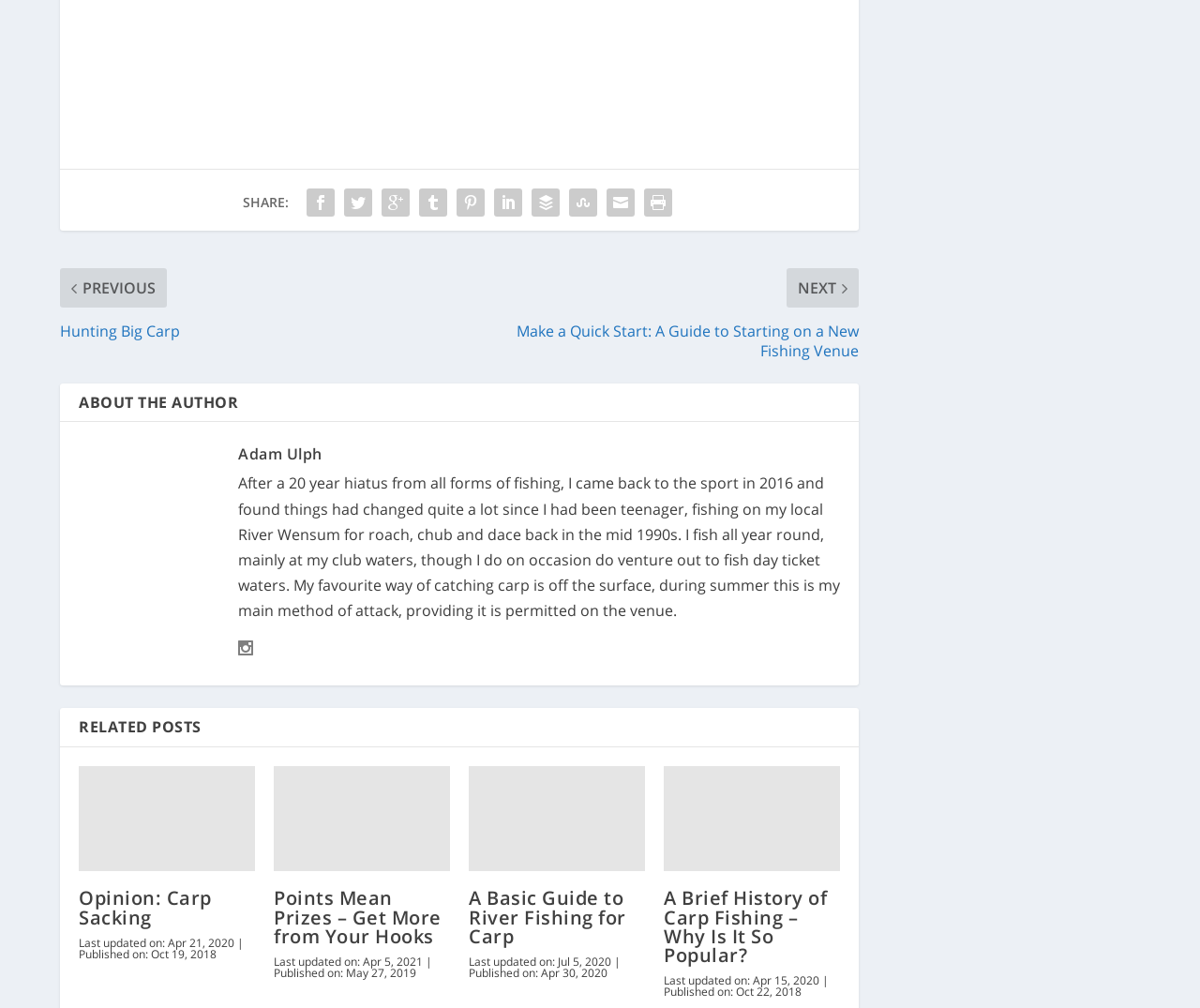What is the author's name?
Please provide a comprehensive answer based on the information in the image.

The author's name is mentioned in the heading 'Adam Ulph' and also in the link 'Adam Ulph' which is a part of the 'ABOUT THE AUTHOR' section.